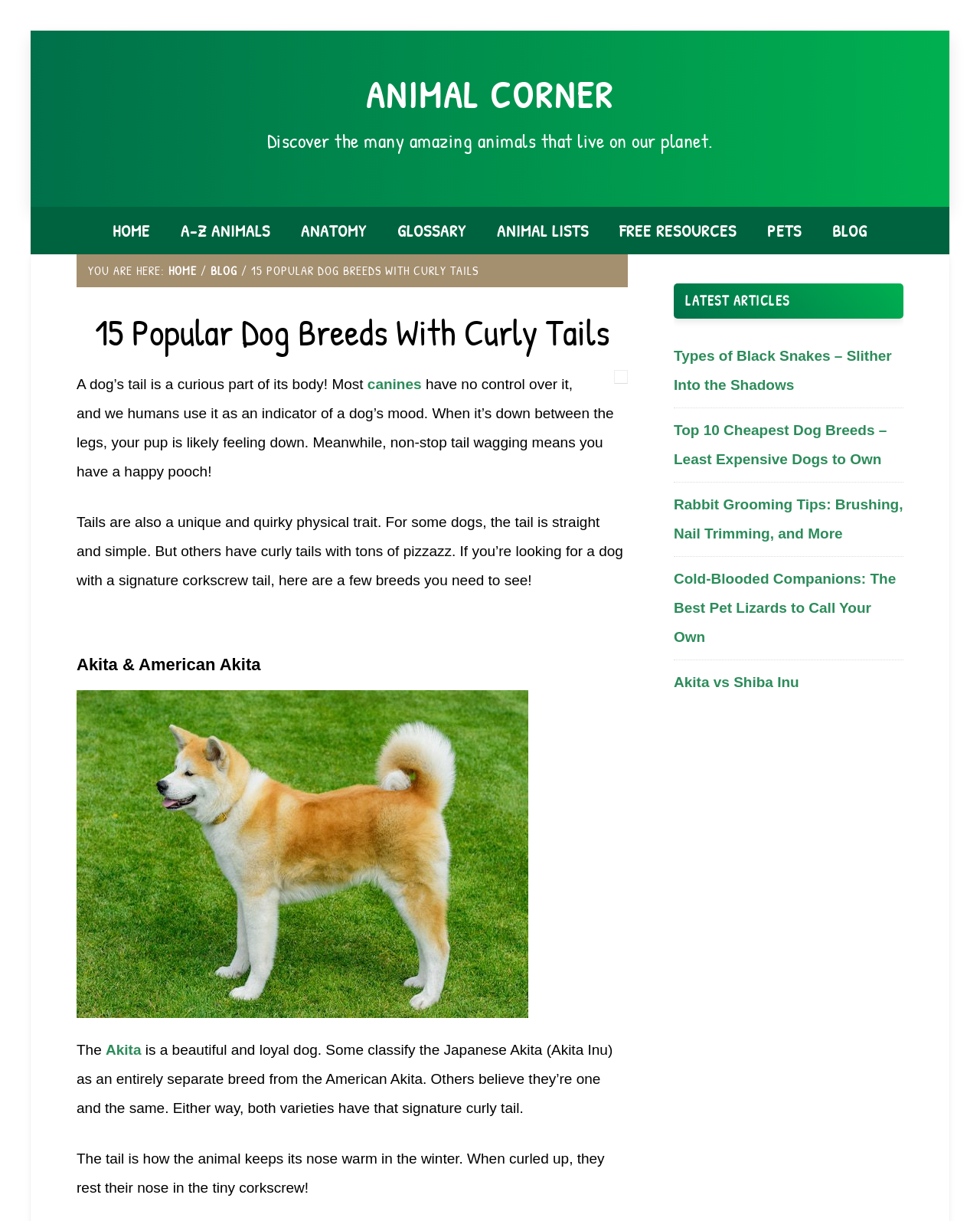Locate the bounding box of the UI element described in the following text: "Home".

[0.099, 0.169, 0.169, 0.208]